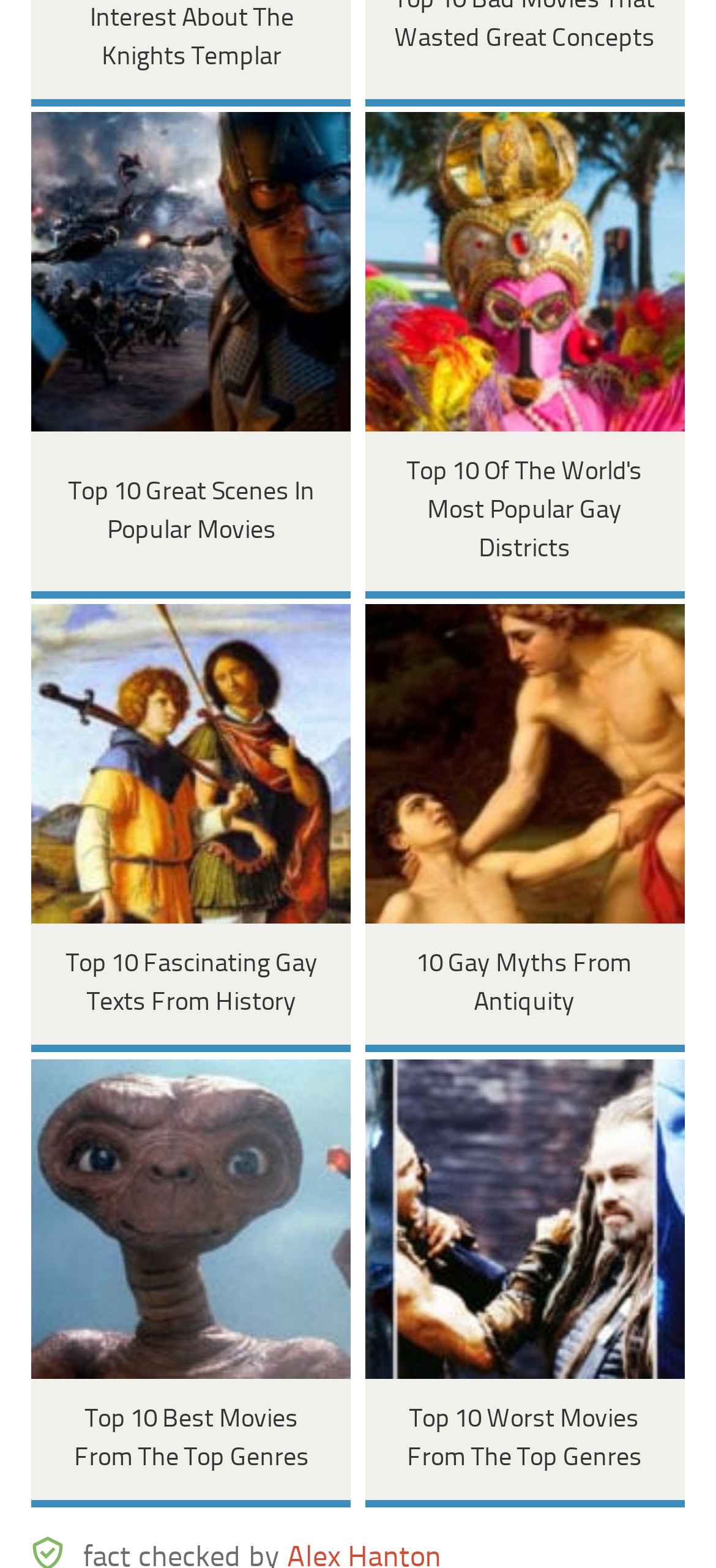Select the bounding box coordinates of the element I need to click to carry out the following instruction: "Discover Top 10 Best Movies From The Top Genres".

[0.045, 0.675, 0.491, 0.961]